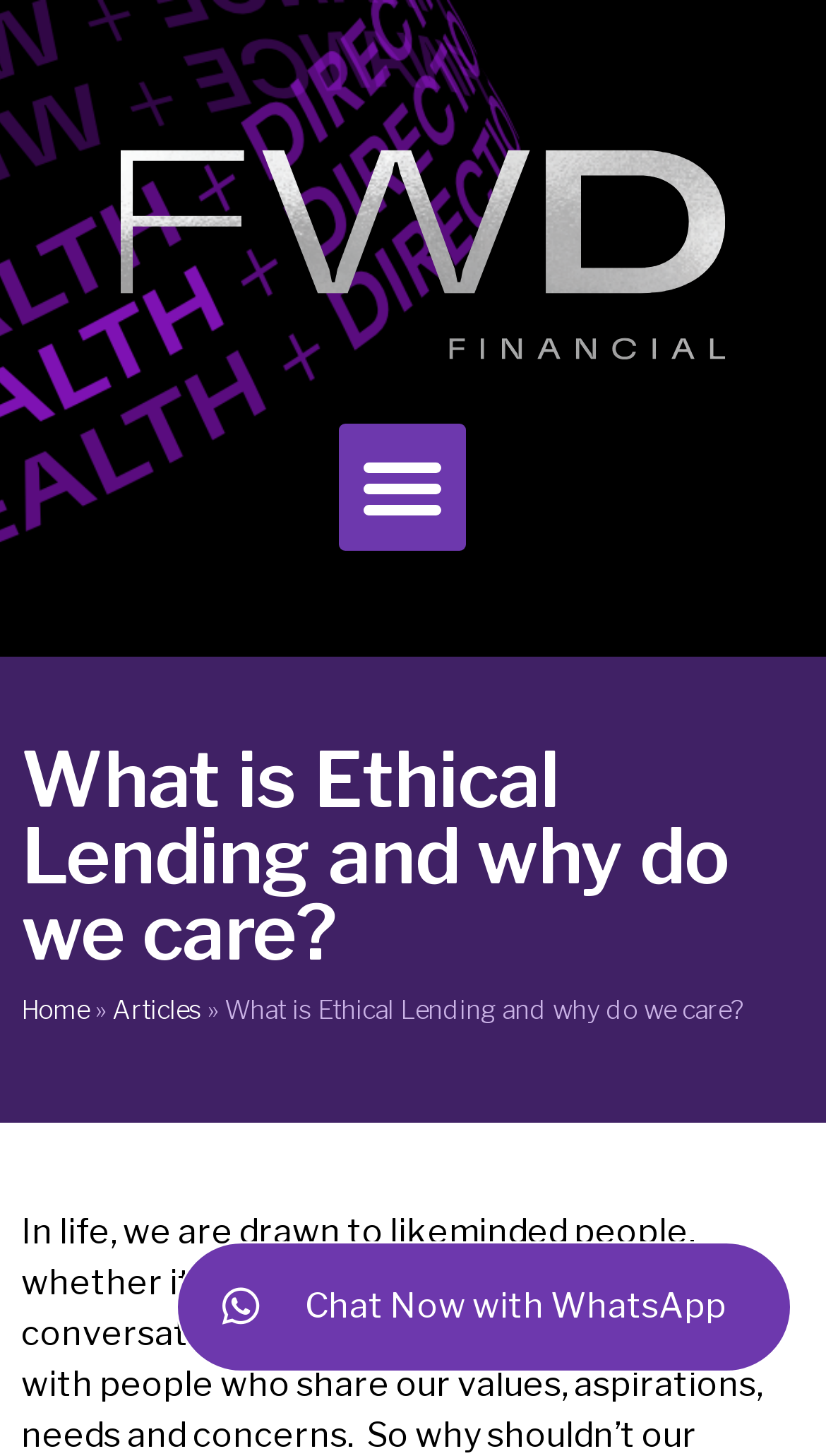What is the purpose of the button at the top right corner?
Identify the answer in the screenshot and reply with a single word or phrase.

Menu Toggle